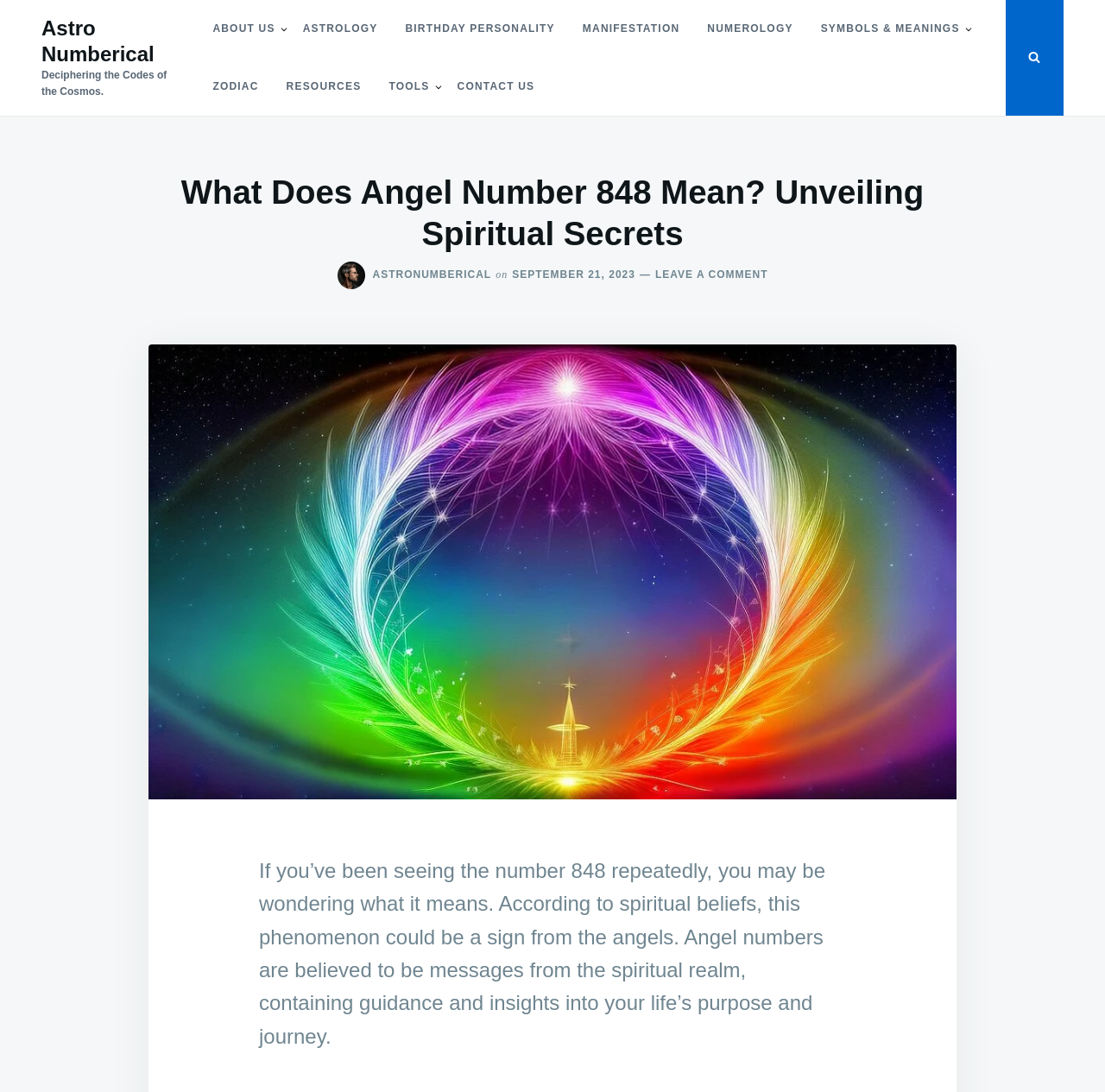Please determine the bounding box coordinates for the element that should be clicked to follow these instructions: "Search for something".

[0.162, 0.0, 0.838, 0.044]